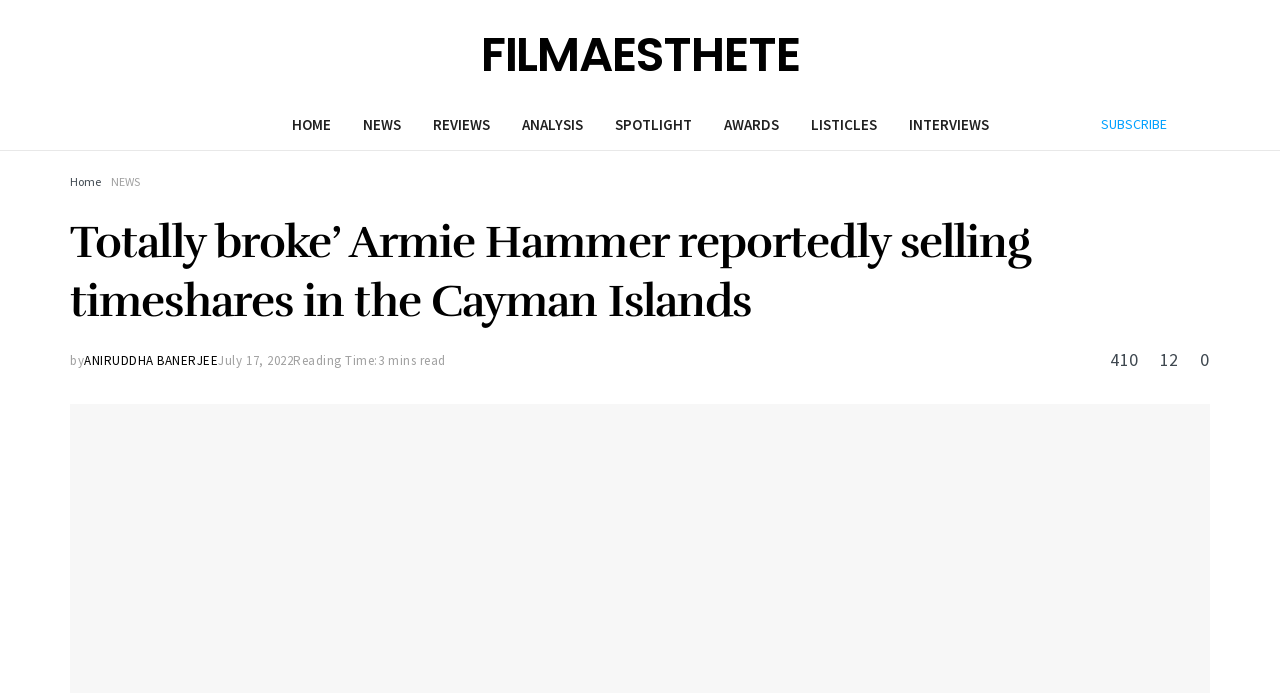Identify the bounding box for the UI element described as: "July 17, 2022". The coordinates should be four float numbers between 0 and 1, i.e., [left, top, right, bottom].

[0.171, 0.509, 0.229, 0.533]